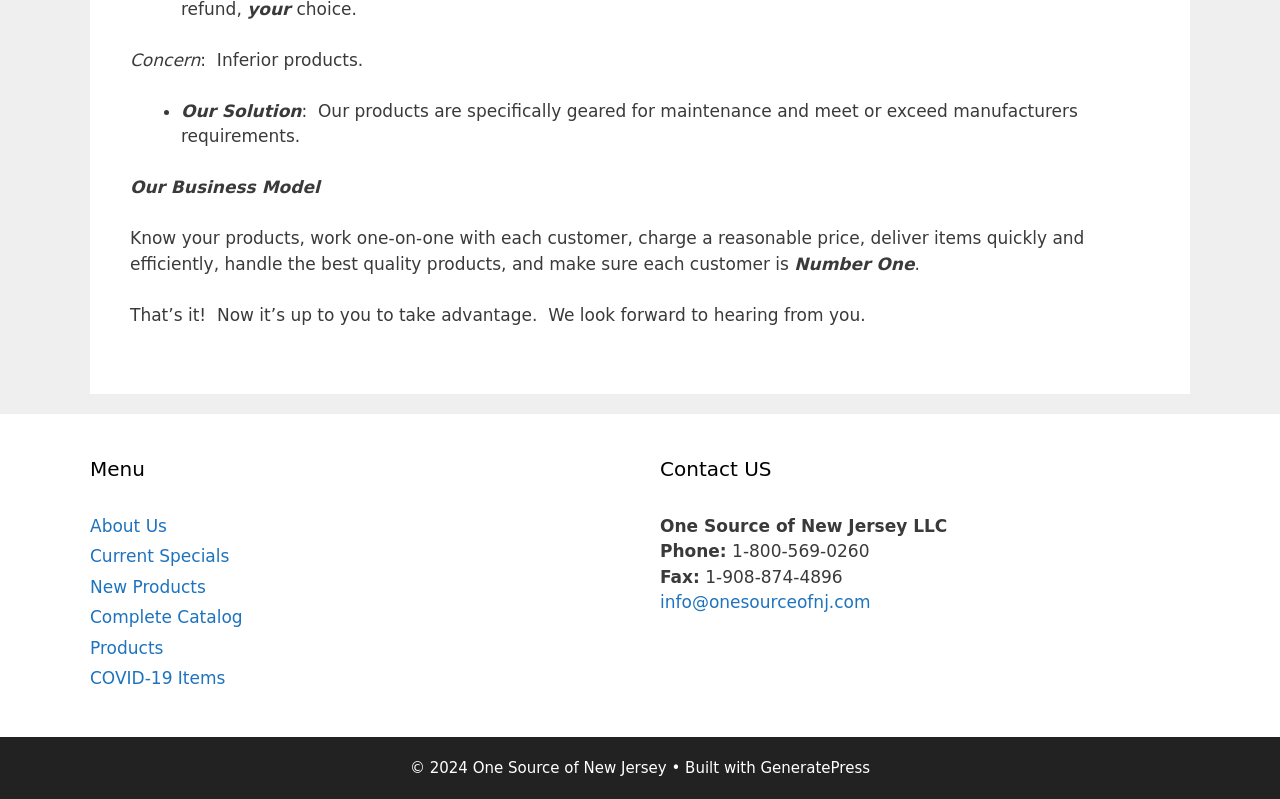Could you highlight the region that needs to be clicked to execute the instruction: "Contact us through phone"?

[0.568, 0.677, 0.679, 0.702]